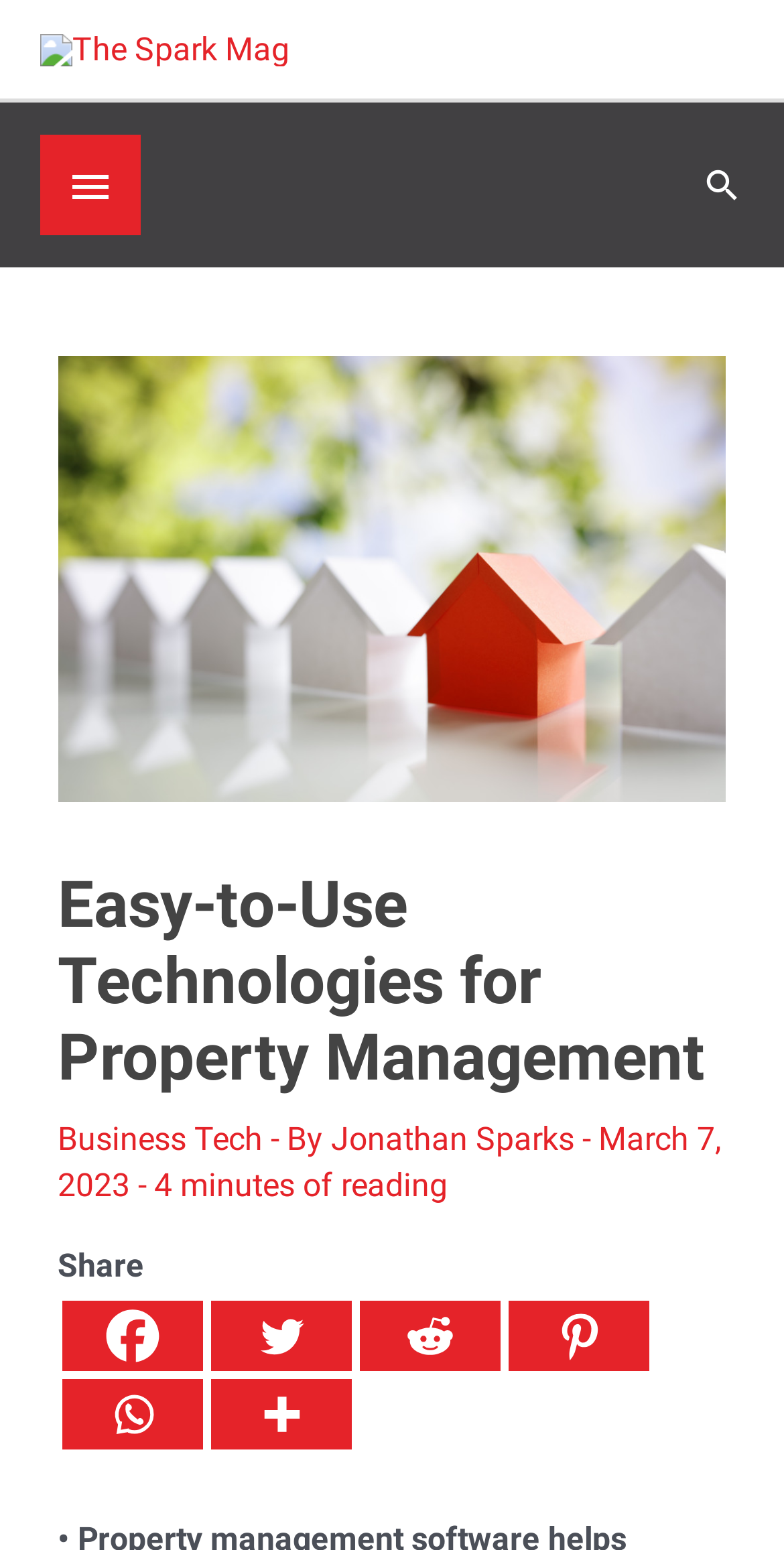Please identify the bounding box coordinates of the element on the webpage that should be clicked to follow this instruction: "Go to Business Tech". The bounding box coordinates should be given as four float numbers between 0 and 1, formatted as [left, top, right, bottom].

[0.073, 0.723, 0.335, 0.747]